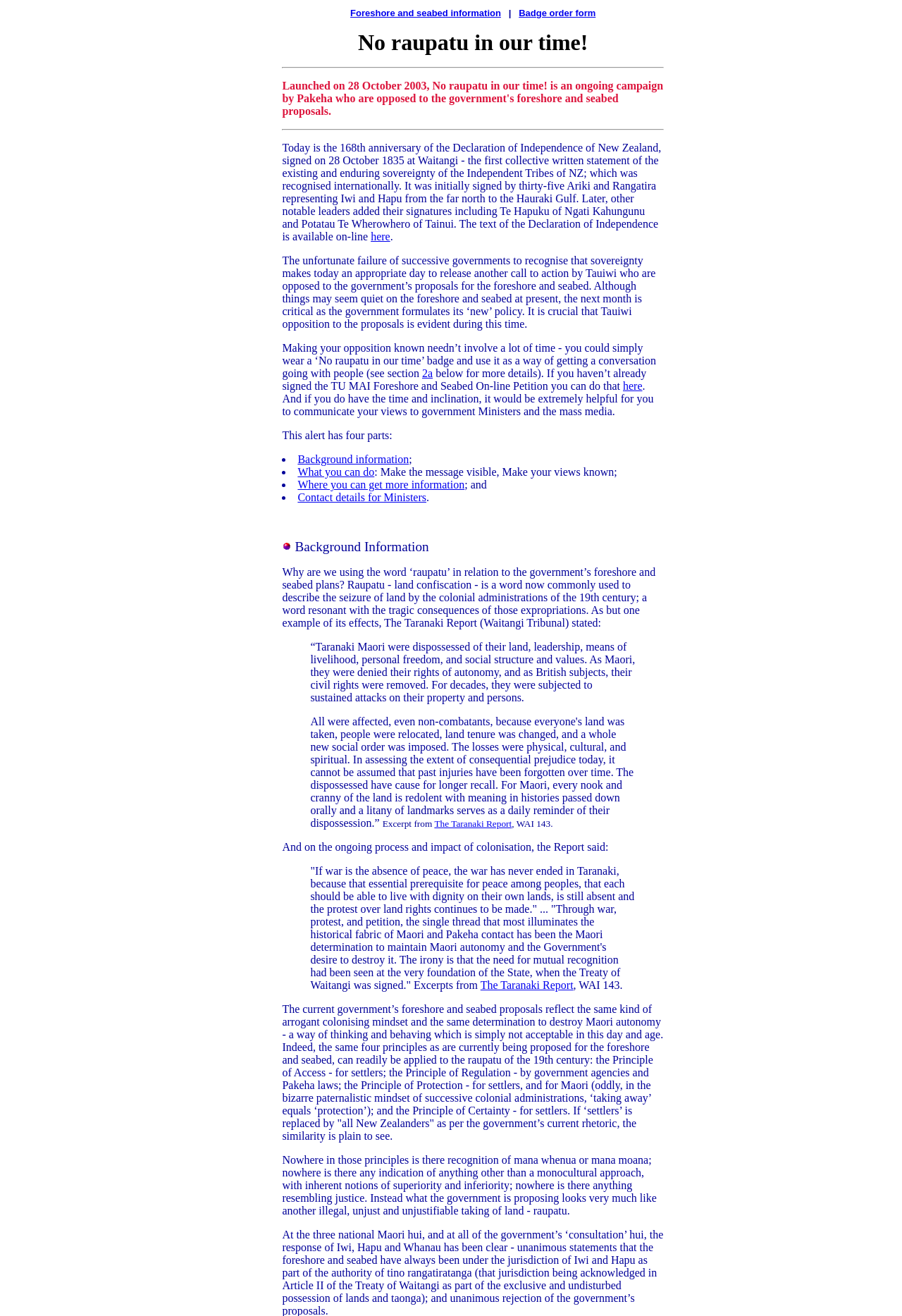Give a one-word or one-phrase response to the question: 
How many principles are mentioned in the webpage as being proposed for the foreshore and seabed?

Four